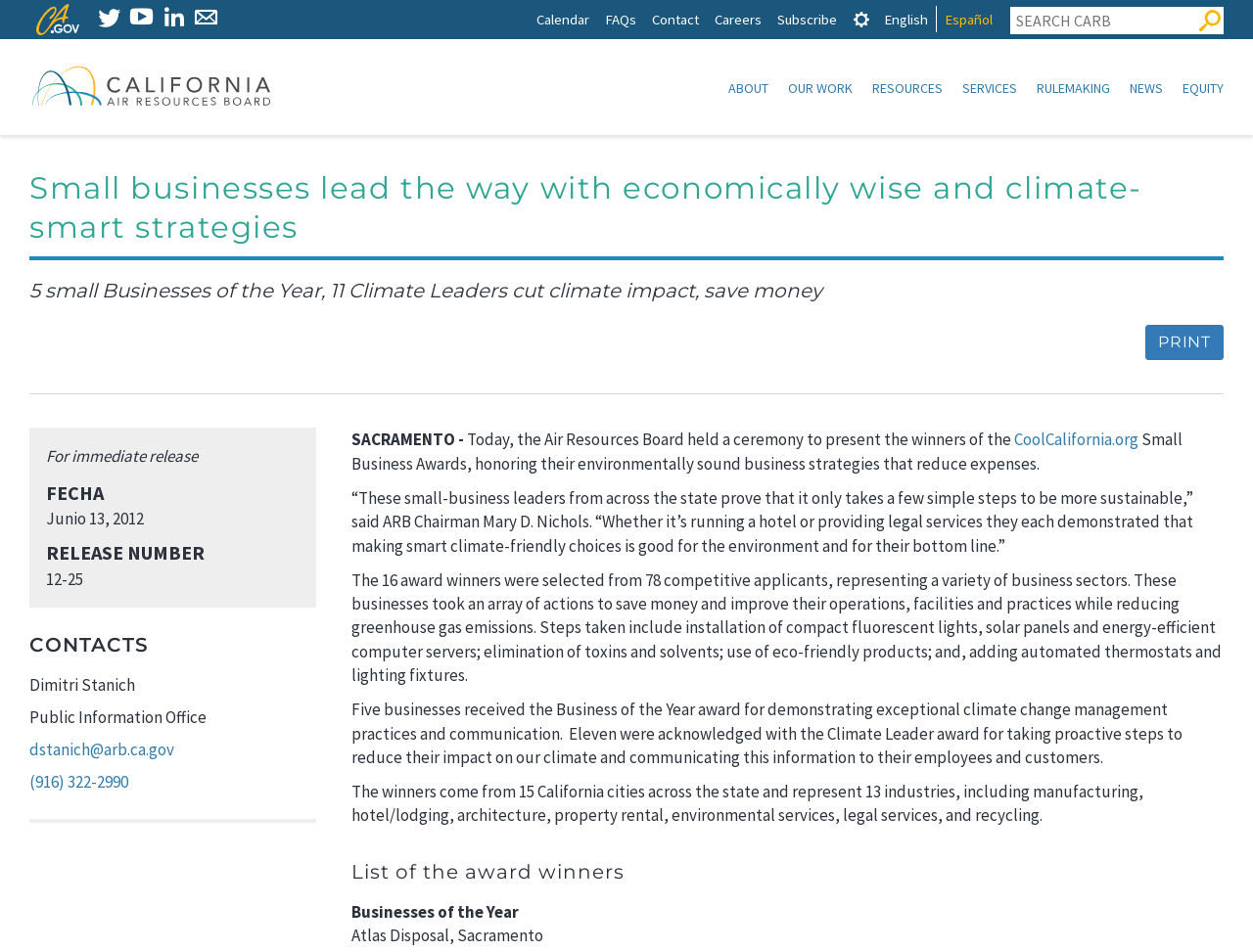Provide the bounding box coordinates of the UI element this sentence describes: "Resources".

[0.688, 0.072, 0.76, 0.108]